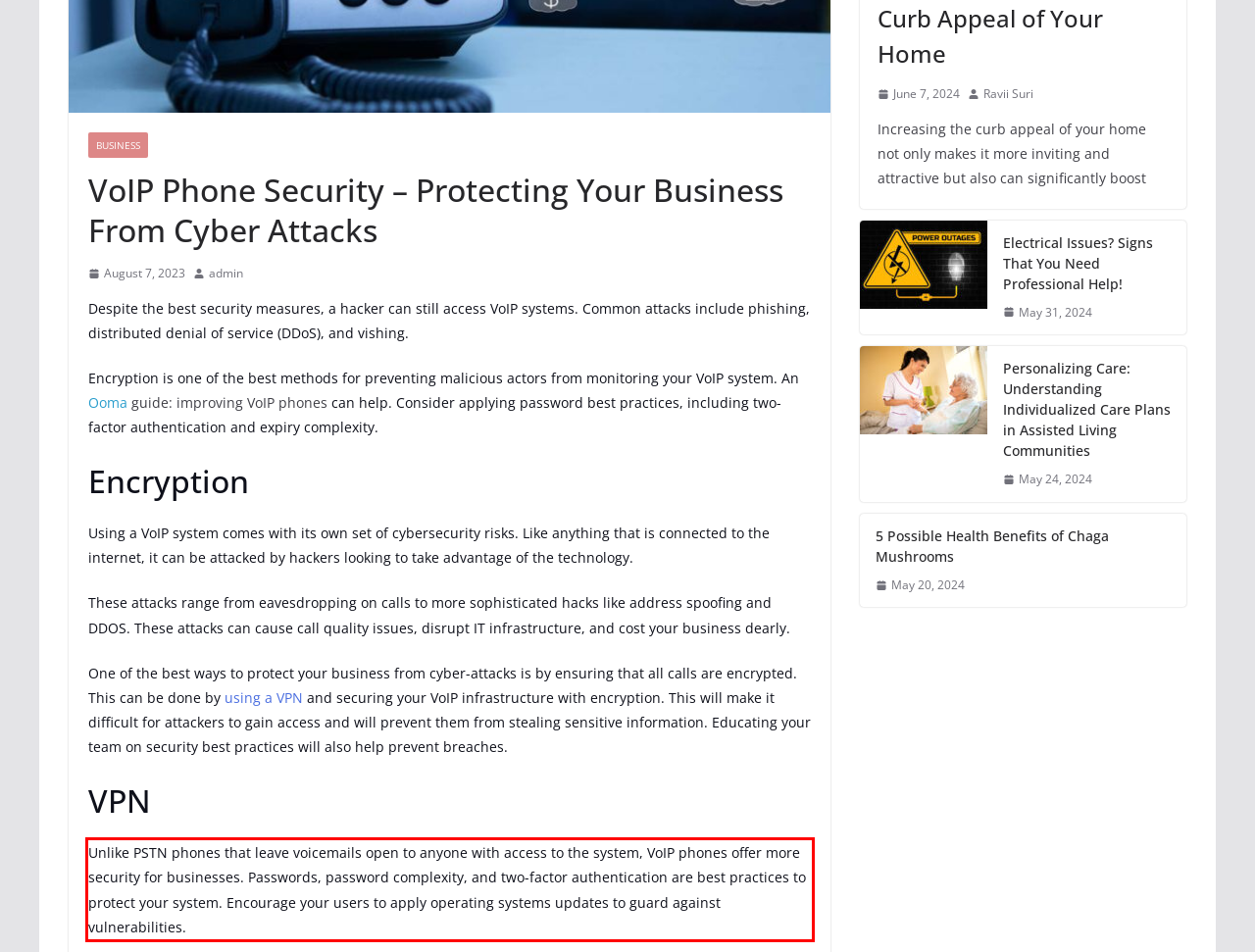Examine the webpage screenshot, find the red bounding box, and extract the text content within this marked area.

Unlike PSTN phones that leave voicemails open to anyone with access to the system, VoIP phones offer more security for businesses. Passwords, password complexity, and two-factor authentication are best practices to protect your system. Encourage your users to apply operating systems updates to guard against vulnerabilities.